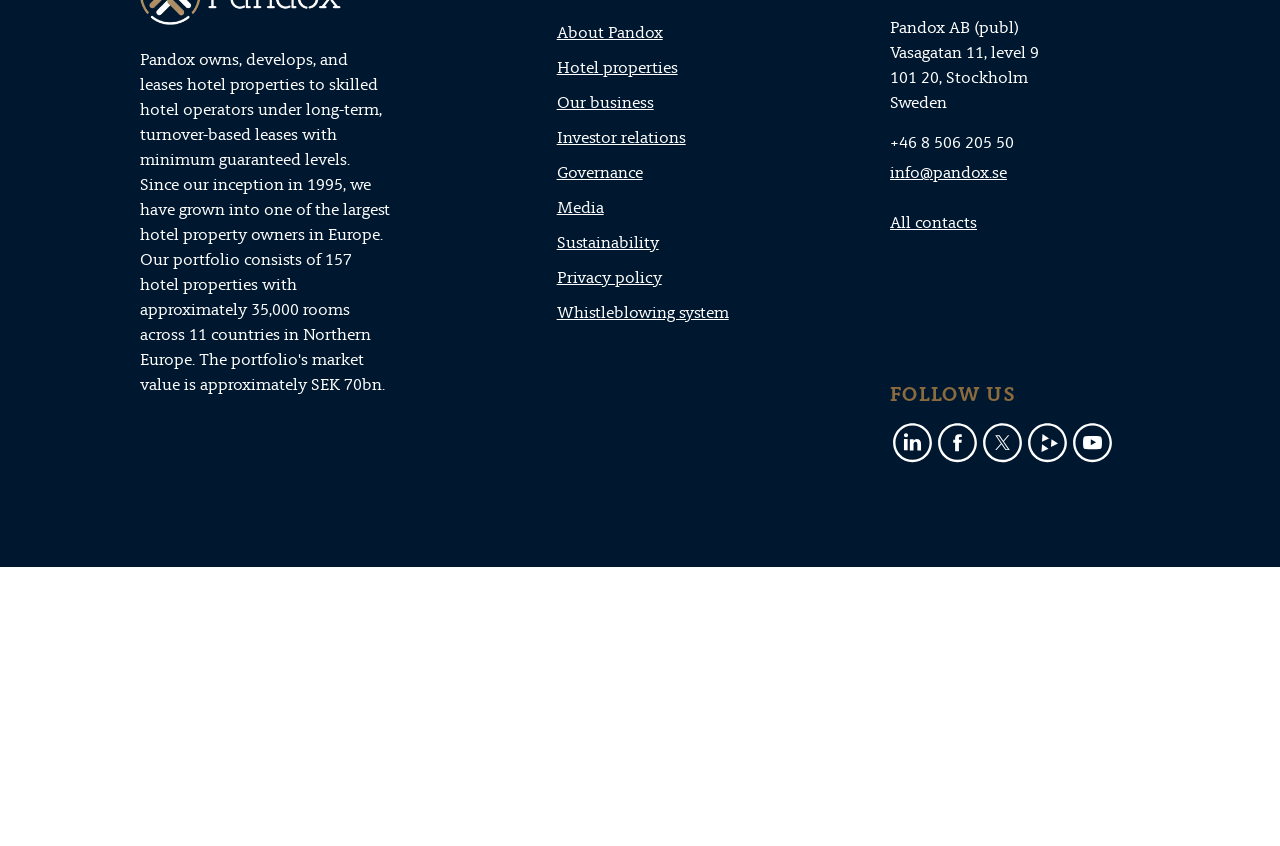Locate the bounding box of the user interface element based on this description: "Our business".

[0.435, 0.435, 0.511, 0.46]